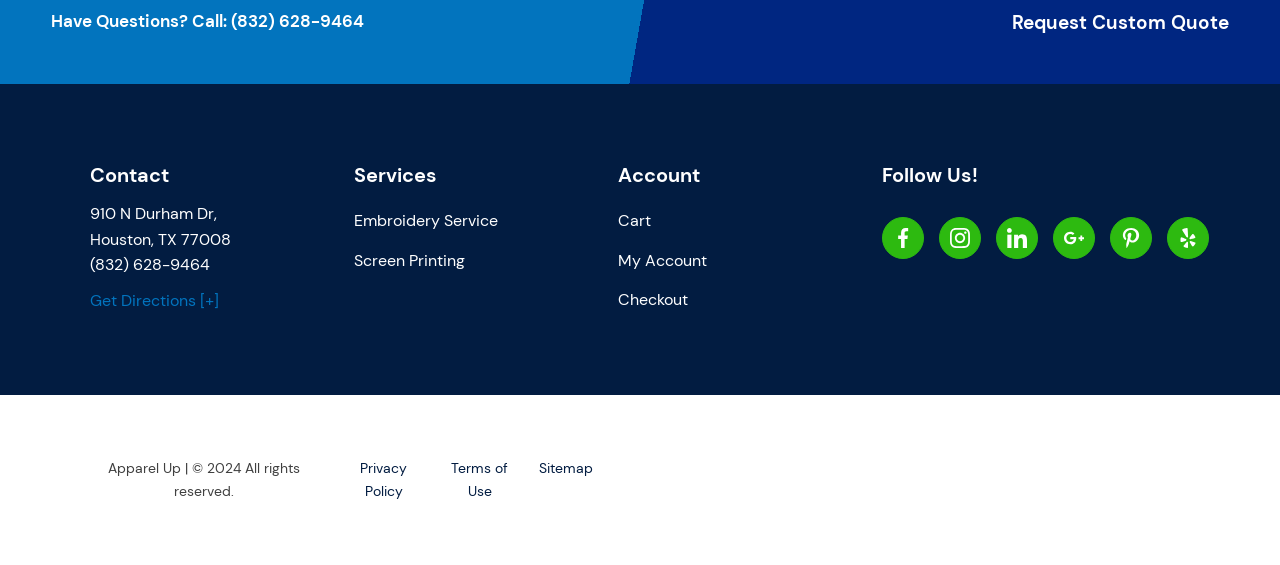Respond to the question below with a single word or phrase: What services are offered by Apparel Up?

Embroidery Service, Screen Printing